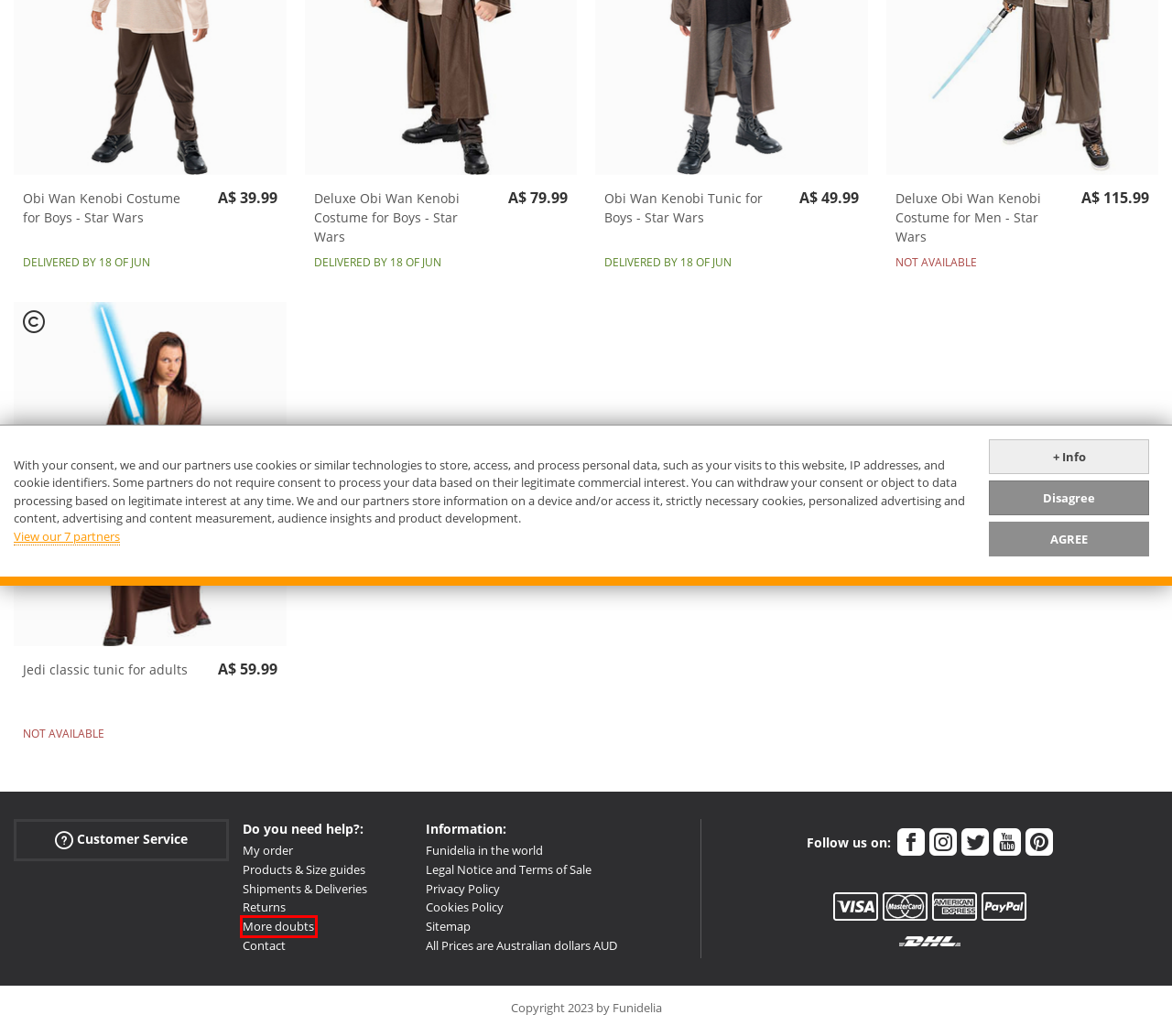You have a screenshot of a webpage with a red bounding box around an element. Choose the best matching webpage description that would appear after clicking the highlighted element. Here are the candidates:
A. Jedi classic tunic for adults. The coolest | Funidelia
B. Deluxe Obi Wan Kenobi Costume for Boys - Star Wars. Express delivery | Funidelia
C. 🕹Videogame costumes for kids and adults | Funidelia
D. Cosplay, Manga & Anime Costumes. Fast delivery | Funidelia
E. 🤑Cheap Costumes for Children & Adults Online | Funidelia
F. Costumes » The Best Costume Ideas ☛ Express Delivery | Funidelia
G. Funidelia - Have Fun
H. Obi Wan Kenobi Tunic for Boys - Star Wars. Express delivery | Funidelia

D